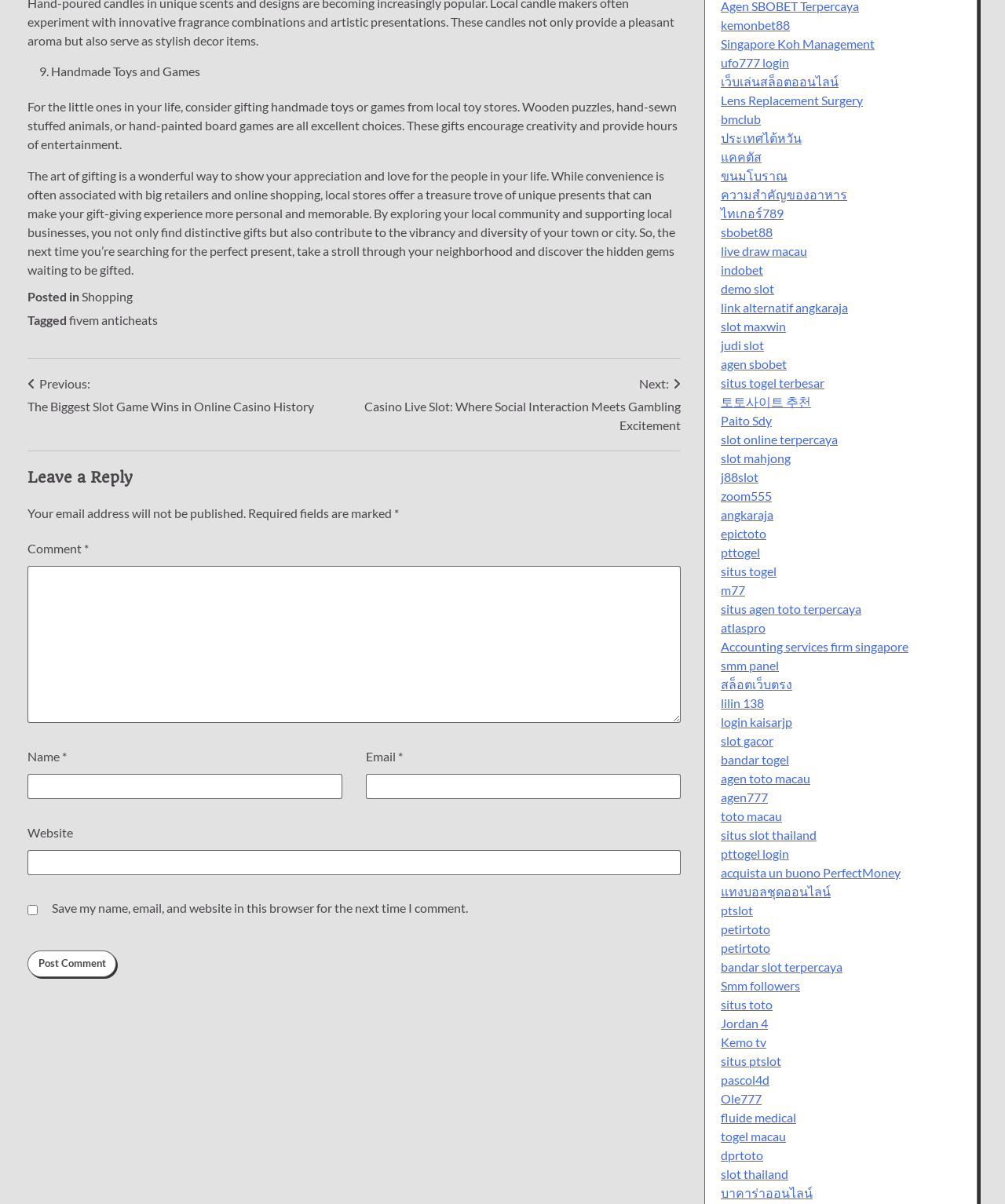Please determine the bounding box coordinates of the element to click in order to execute the following instruction: "Click the 'Previous' link". The coordinates should be four float numbers between 0 and 1, specified as [left, top, right, bottom].

[0.027, 0.311, 0.312, 0.346]